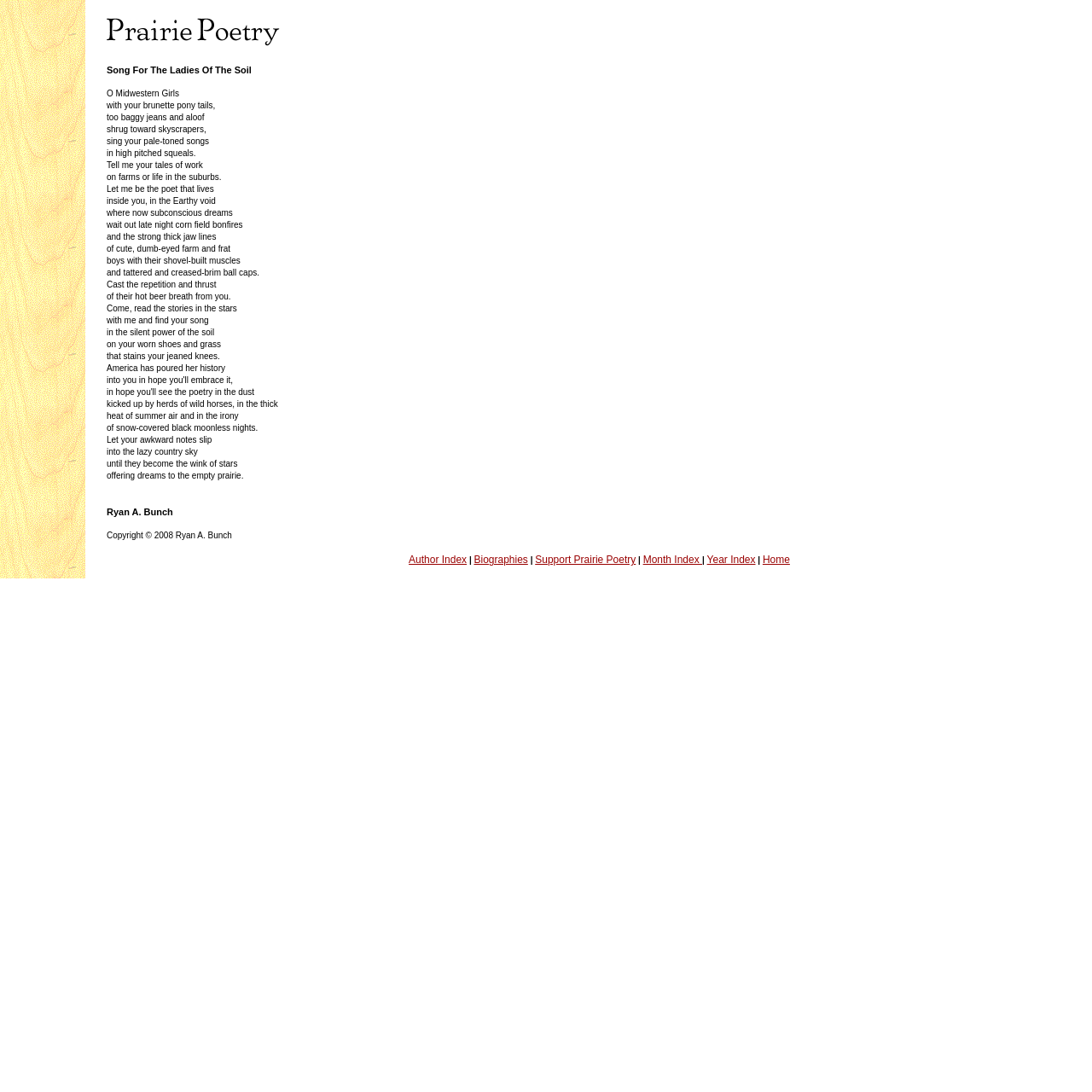What is the tone of the poem?
Refer to the image and offer an in-depth and detailed answer to the question.

The tone of the poem can be inferred from the language and imagery used, which convey a sense of nostalgia and celebration. The poem's speaker seems to be looking back on the lives of Midwestern girls and farm boys with a sense of fondness and admiration.